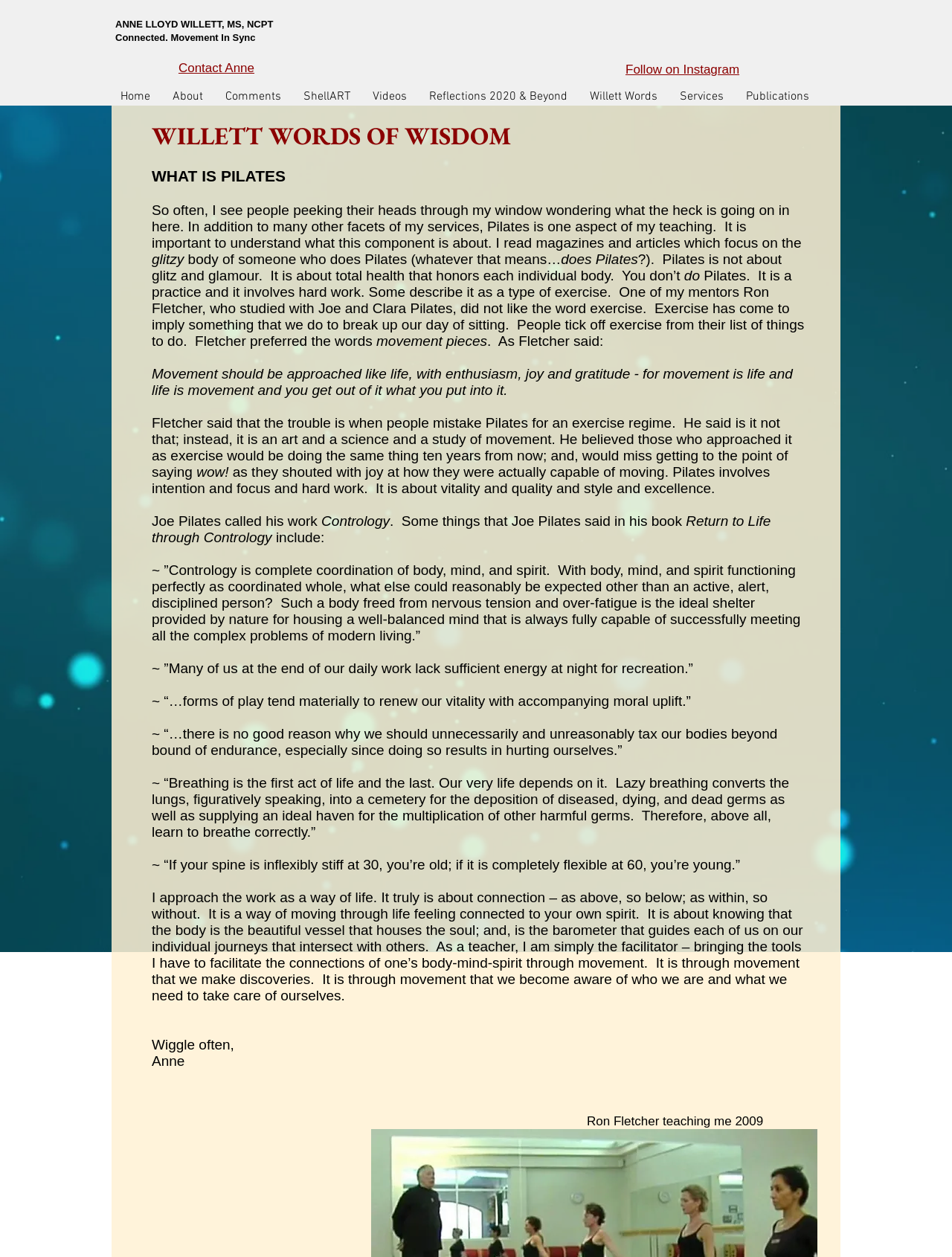Provide an in-depth description of the elements and layout of the webpage.

This webpage is about Pilates, a form of exercise that focuses on total health and honors individual bodies. At the top of the page, there are three headings: "ANNE LLOYD WILLETT, MS, NCPT", "Connected. Movement In Sync", and two empty headings. Below these headings, there is a link to "Contact Anne" on the left side and a heading "Follow on Instagram" with a link to follow on the right side.

On the left side of the page, there is a navigation menu labeled "Site" with links to "Home", "About", "Comments", "ShellART", "Videos", "Reflections 2020 & Beyond", "Willett Words", "Services", and "Publications". 

The main content of the page is a long text that explains what Pilates is, written in a personal and conversational tone. The text is divided into several paragraphs, with some quotes from Joe Pilates' book "Return to Life through Contrology" and Ron Fletcher, one of Anne's mentors. The text describes Pilates as a practice that involves hard work, intention, and focus, and is about vitality, quality, and style. It also mentions that Pilates is not just an exercise regime, but an art and a science of movement.

At the bottom of the page, there is a signature "Wiggle often, Anne" and a small text "Ron Fletcher teaching me 2009" below a heading.